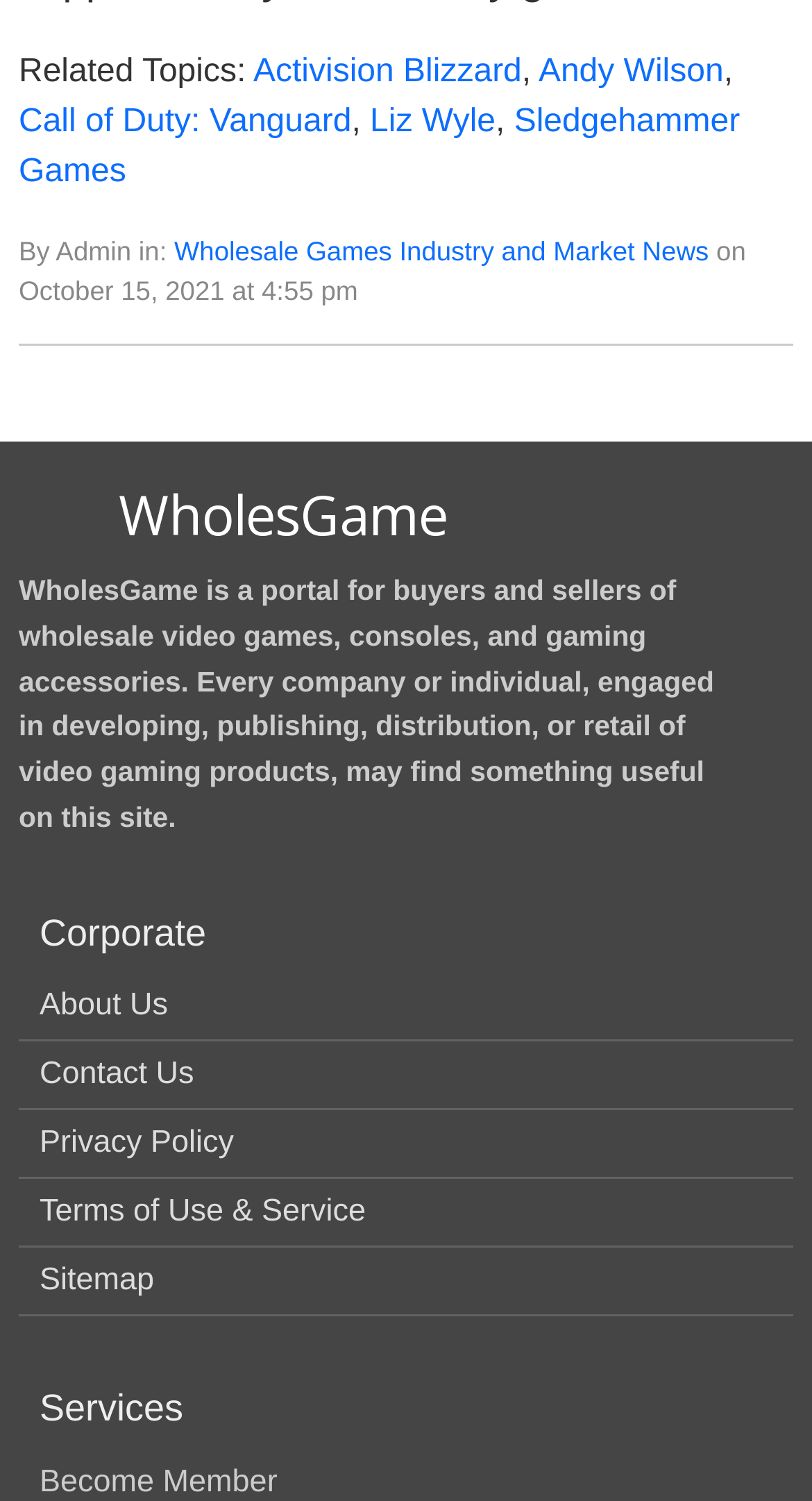Given the following UI element description: "Sitemap", find the bounding box coordinates in the webpage screenshot.

[0.049, 0.841, 0.19, 0.865]